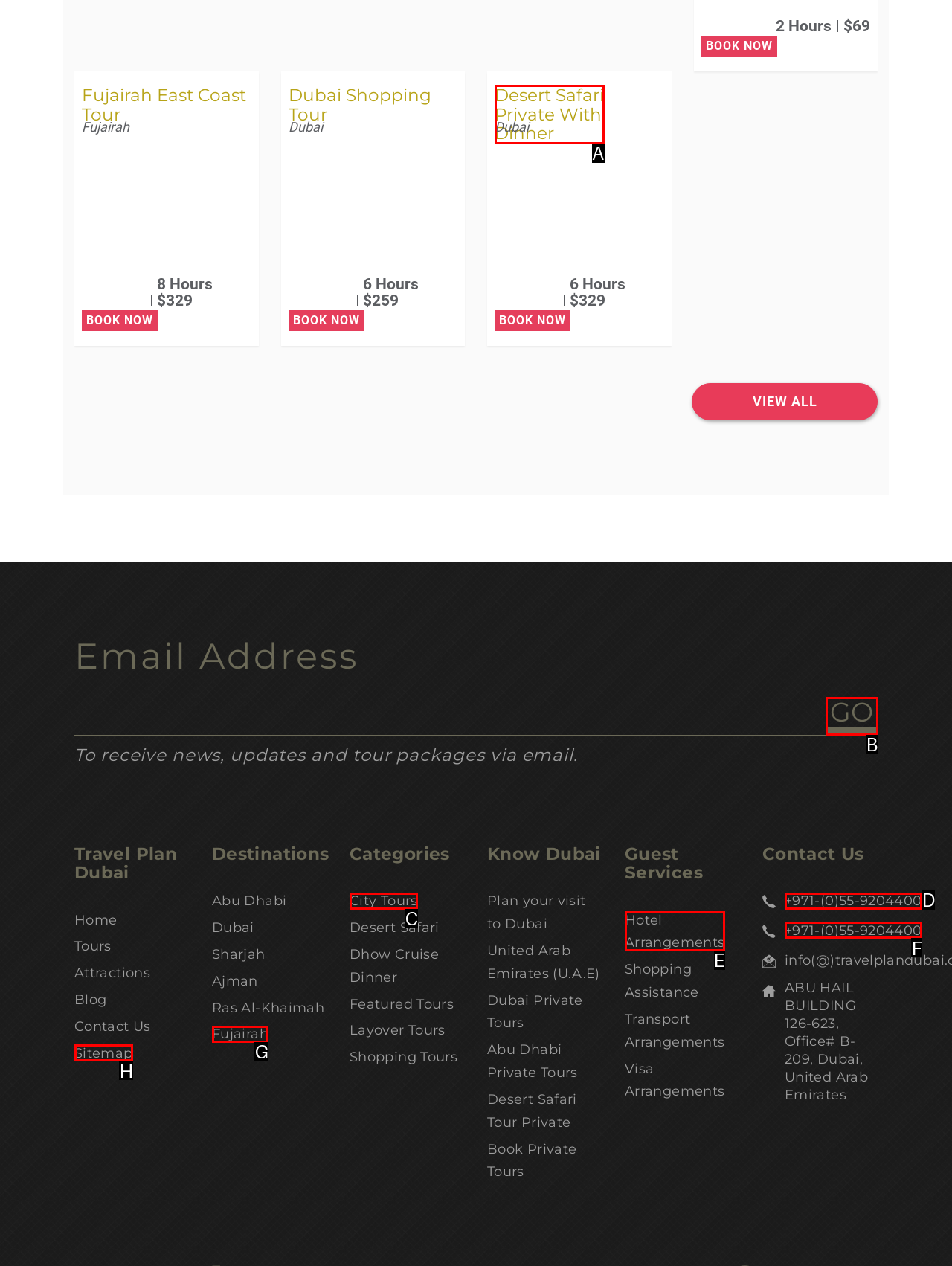Which UI element matches this description: Desert Safari Private With Dinner?
Reply with the letter of the correct option directly.

A